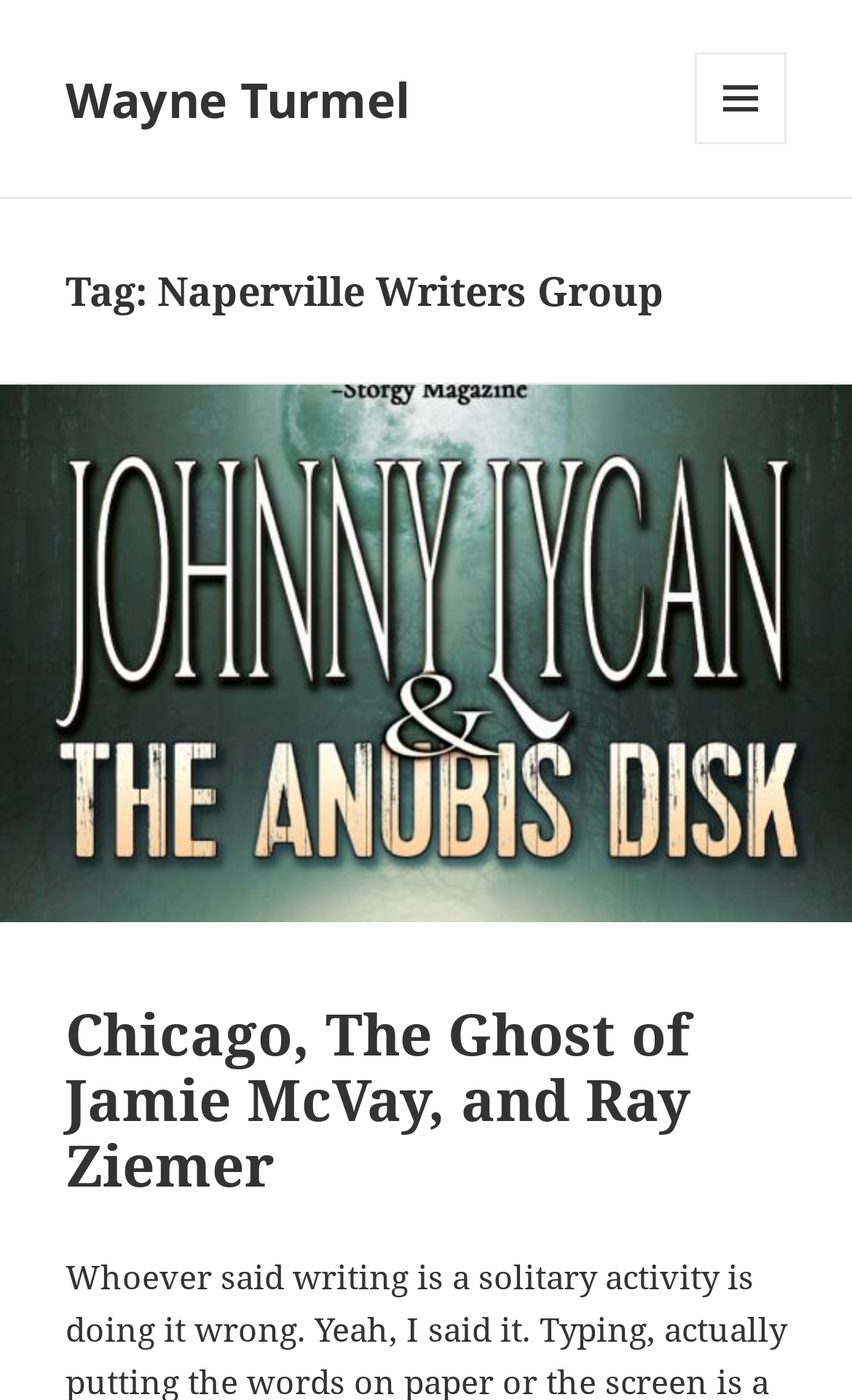What is the category of the post?
Could you answer the question in a detailed manner, providing as much information as possible?

The category of the post can be inferred from the heading element with the text 'Tag: Naperville Writers Group' which suggests that the post is related to the Naperville Writers Group.